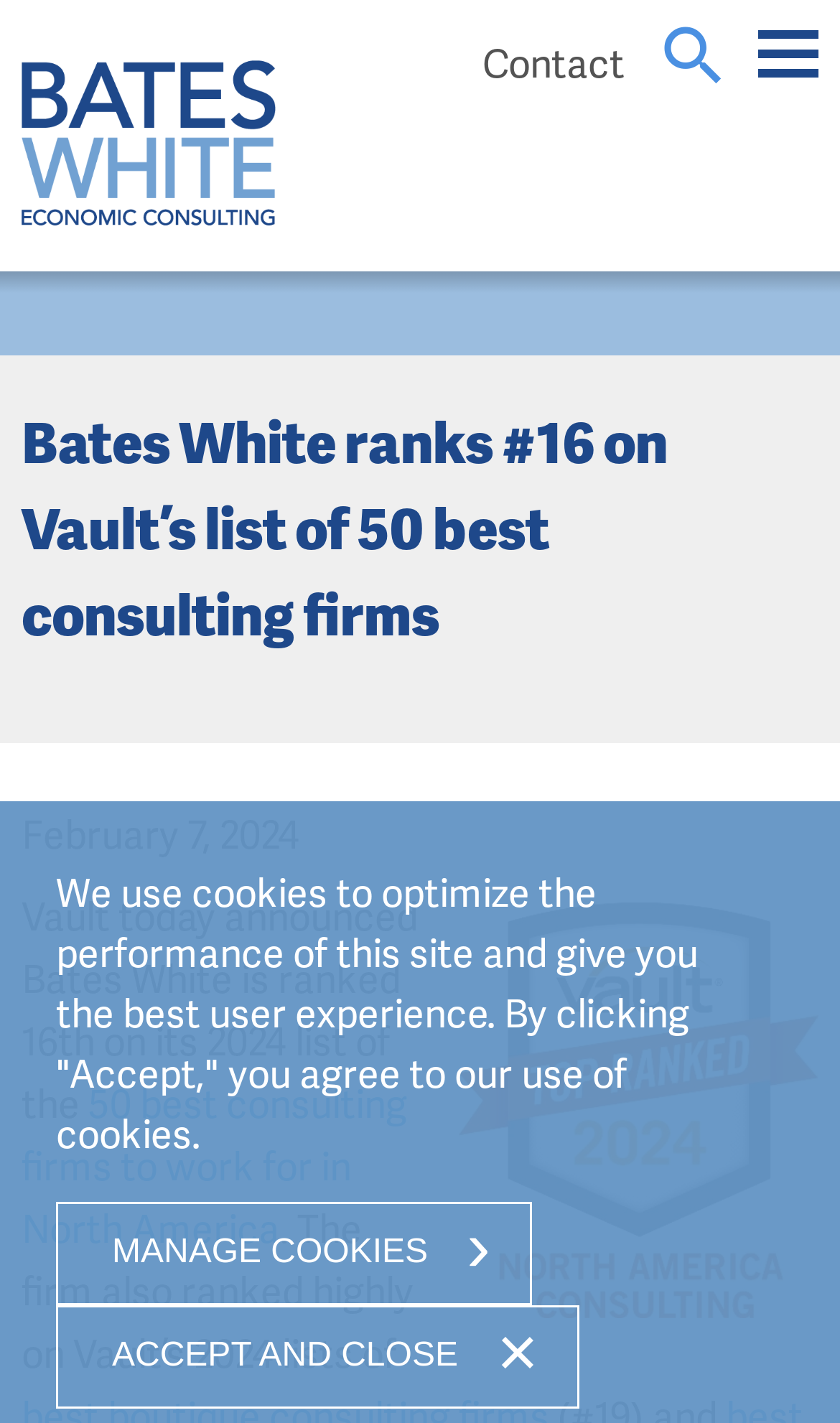Locate the bounding box coordinates for the element described below: "Accept and Close". The coordinates must be four float values between 0 and 1, formatted as [left, top, right, bottom].

[0.067, 0.917, 0.69, 0.99]